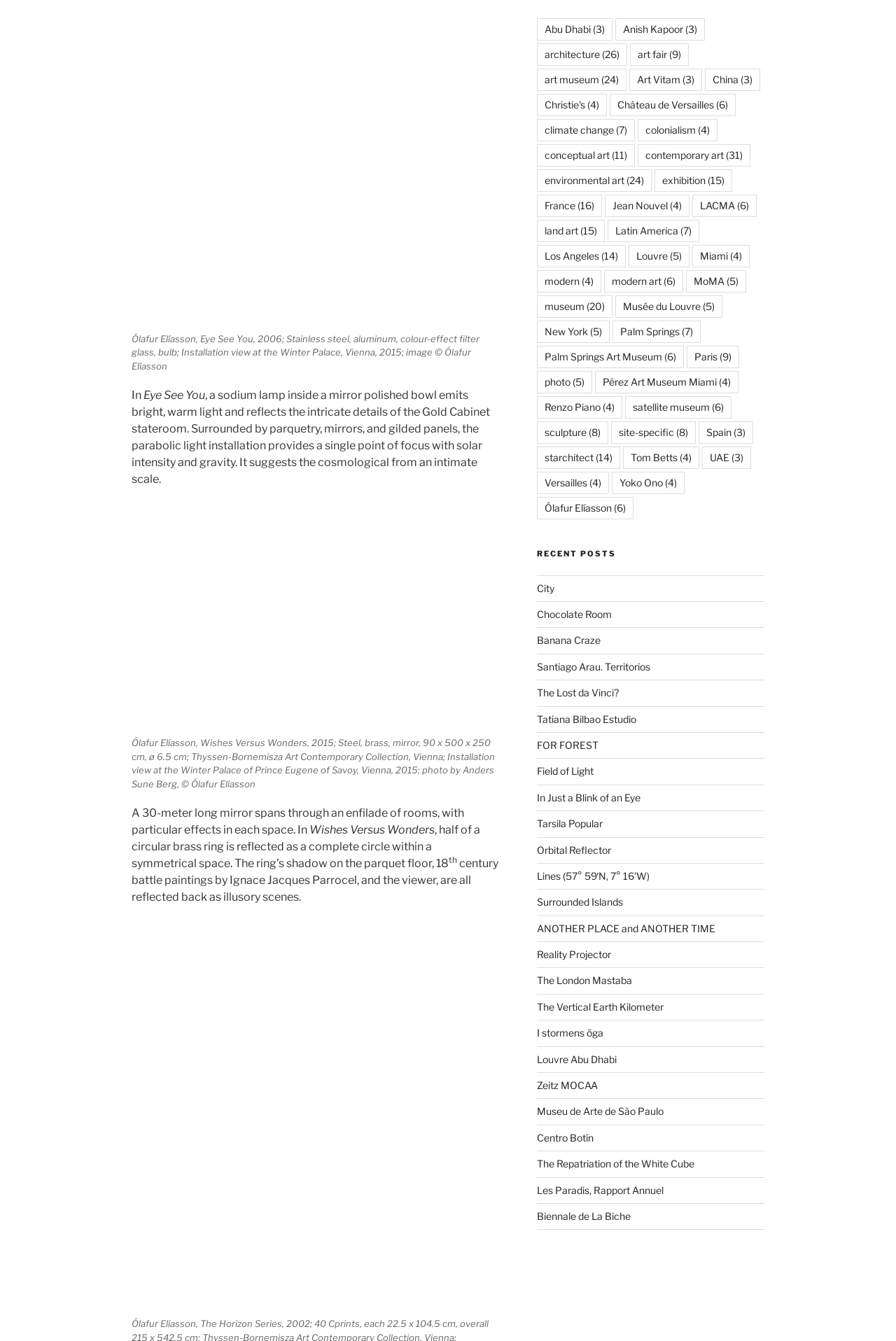Determine the coordinates of the bounding box that should be clicked to complete the instruction: "Contact FSFE". The coordinates should be represented by four float numbers between 0 and 1: [left, top, right, bottom].

None